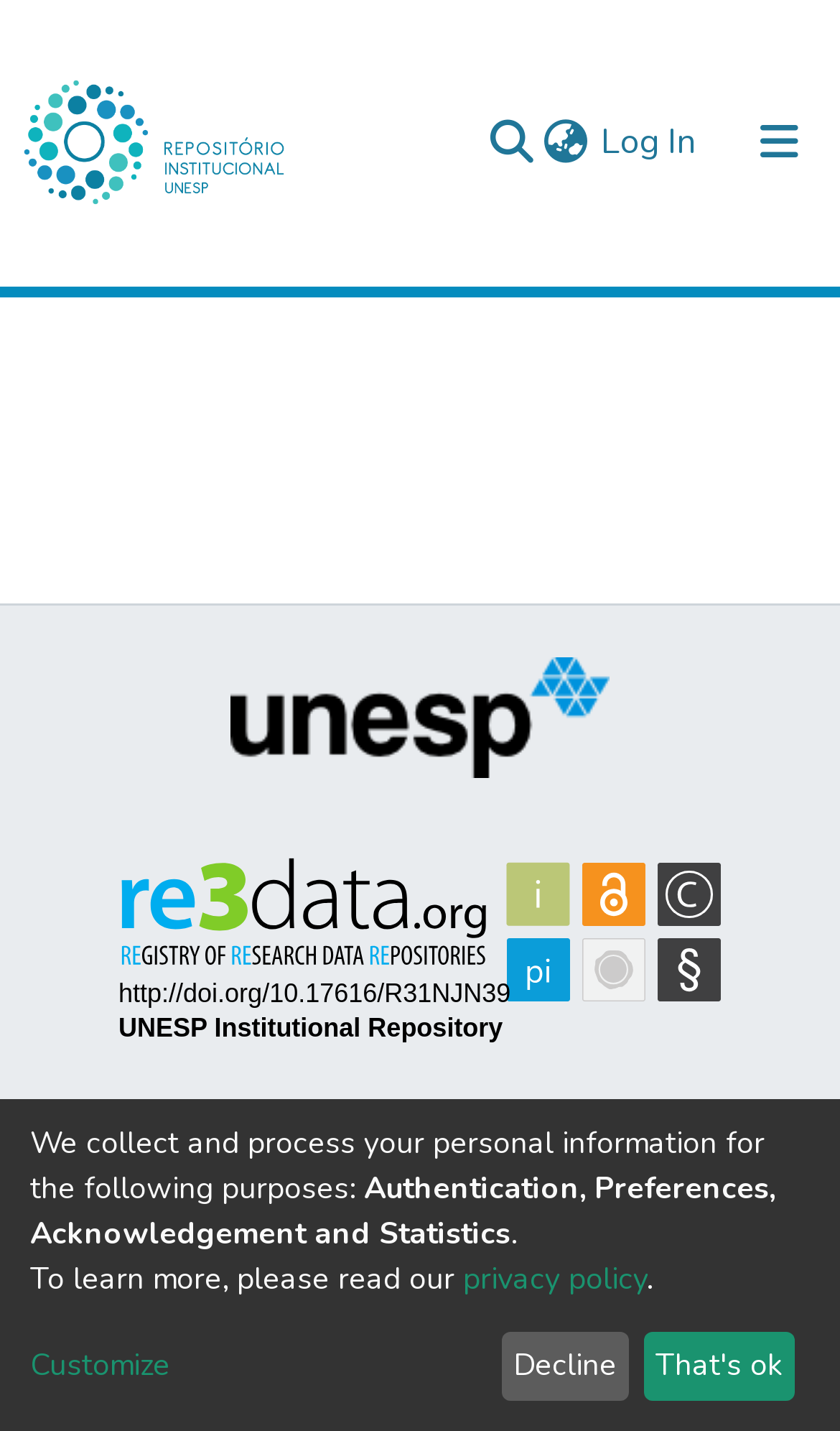Locate the bounding box coordinates of the clickable element to fulfill the following instruction: "Click the repository logo". Provide the coordinates as four float numbers between 0 and 1 in the format [left, top, right, bottom].

[0.021, 0.024, 0.347, 0.175]